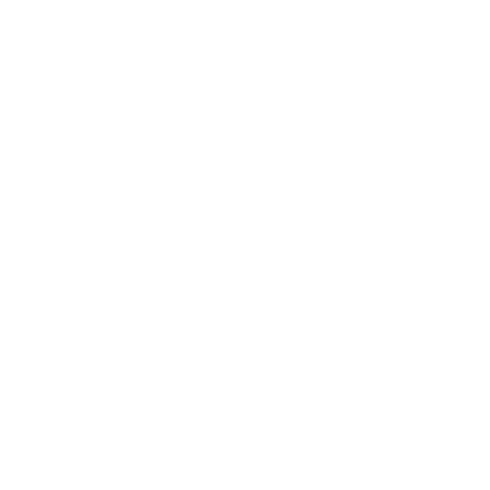What type of elements are used to make the image appealing?
Based on the screenshot, answer the question with a single word or phrase.

Graphics or icons